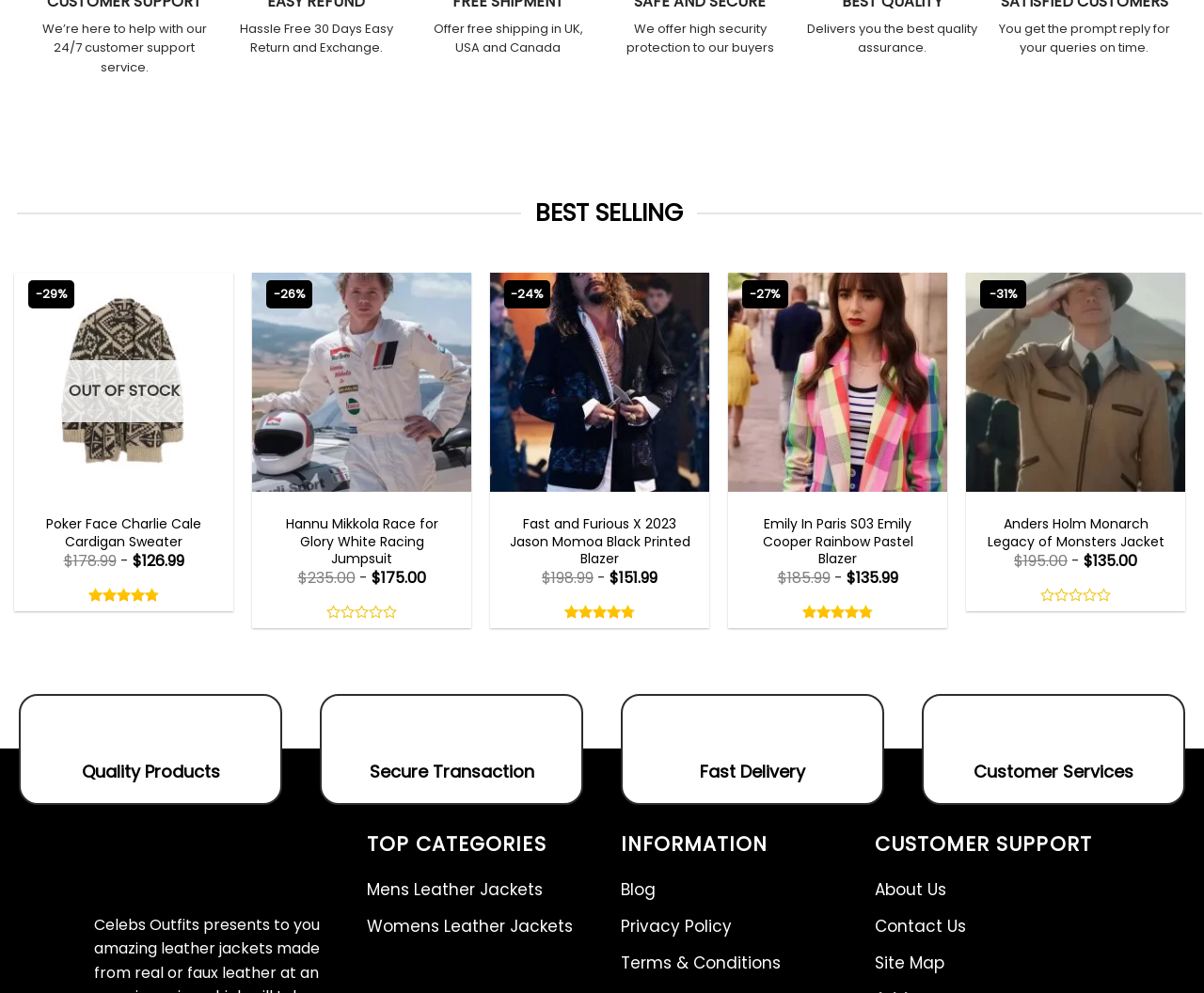What is the benefit of shopping on this webpage?
Relying on the image, give a concise answer in one word or a brief phrase.

24/7 customer support